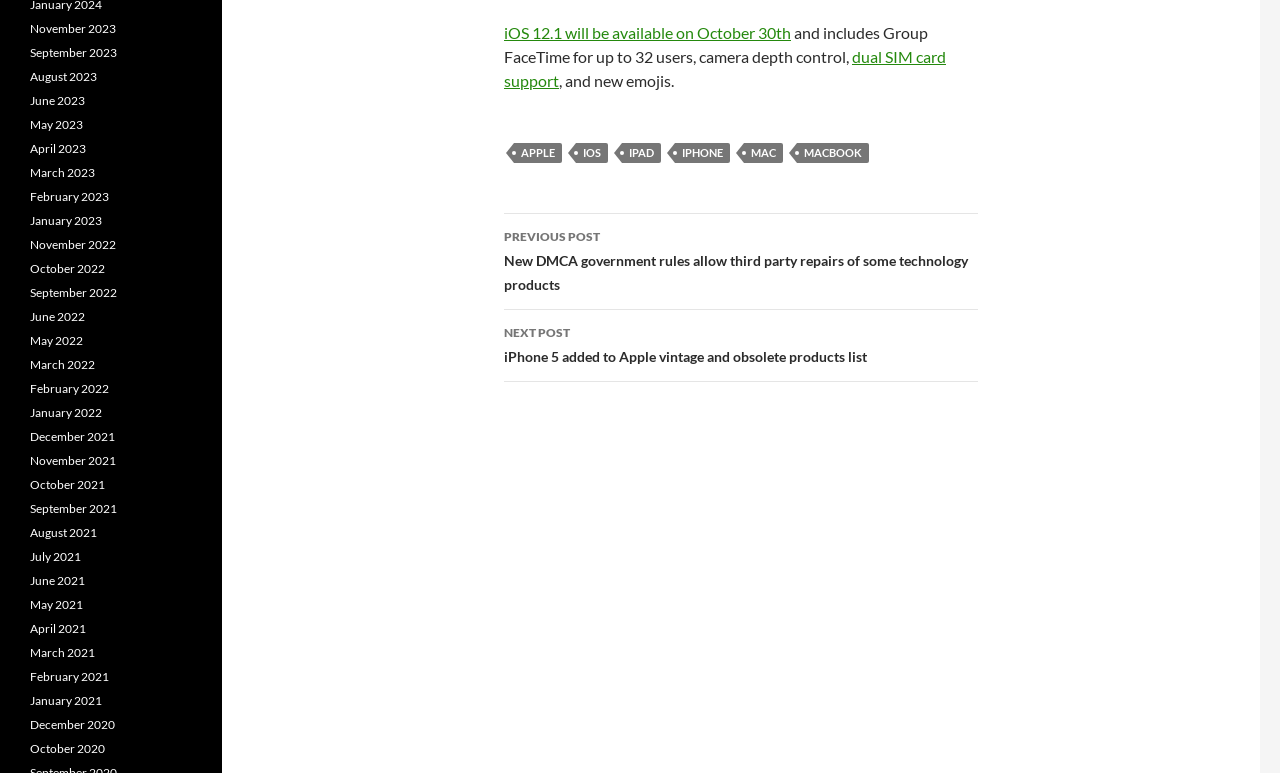Find the bounding box of the UI element described as follows: "August 2021".

[0.023, 0.679, 0.076, 0.699]